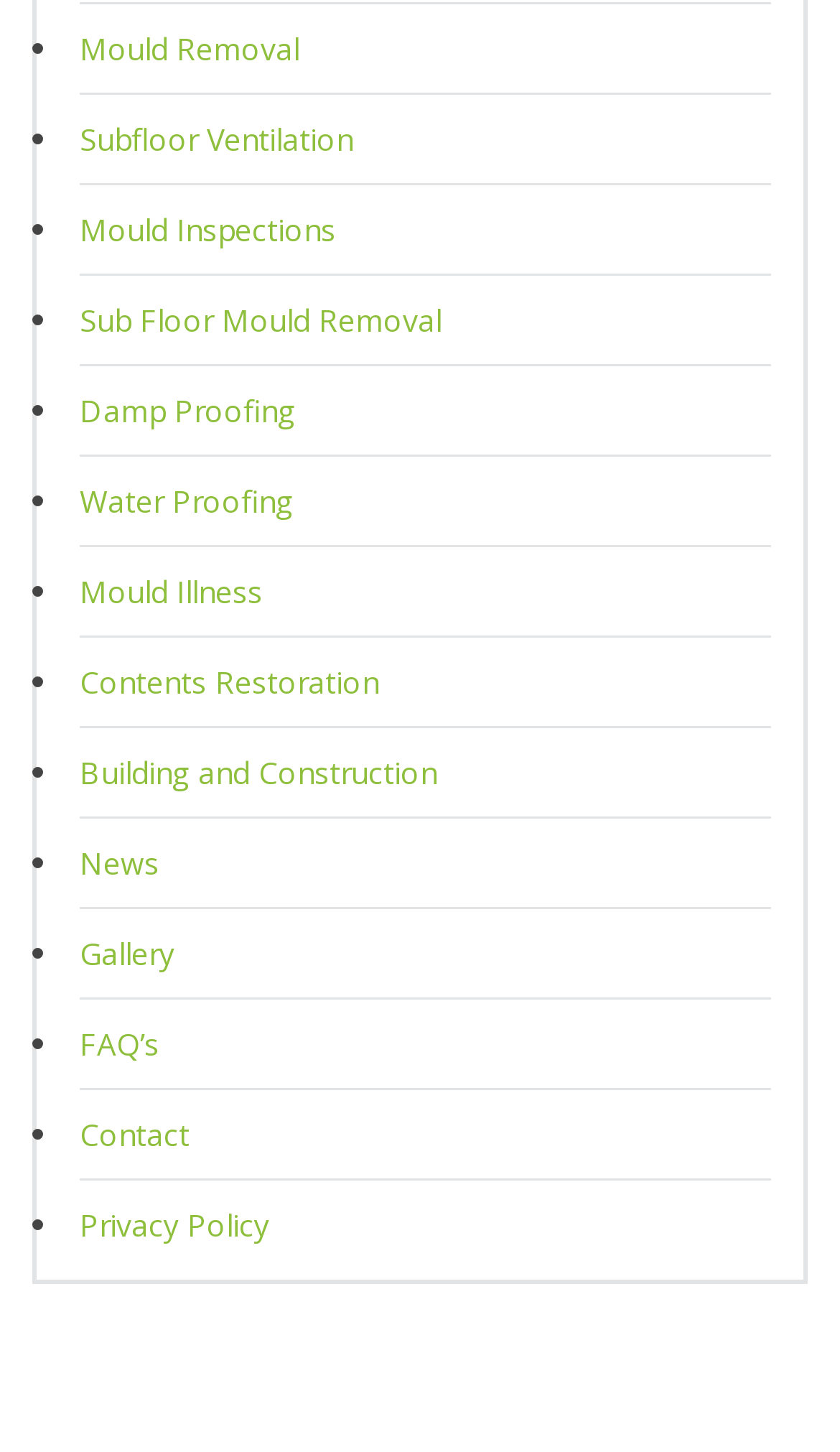Please determine the bounding box coordinates of the clickable area required to carry out the following instruction: "Read about Mould Illness". The coordinates must be four float numbers between 0 and 1, represented as [left, top, right, bottom].

[0.095, 0.377, 0.918, 0.439]